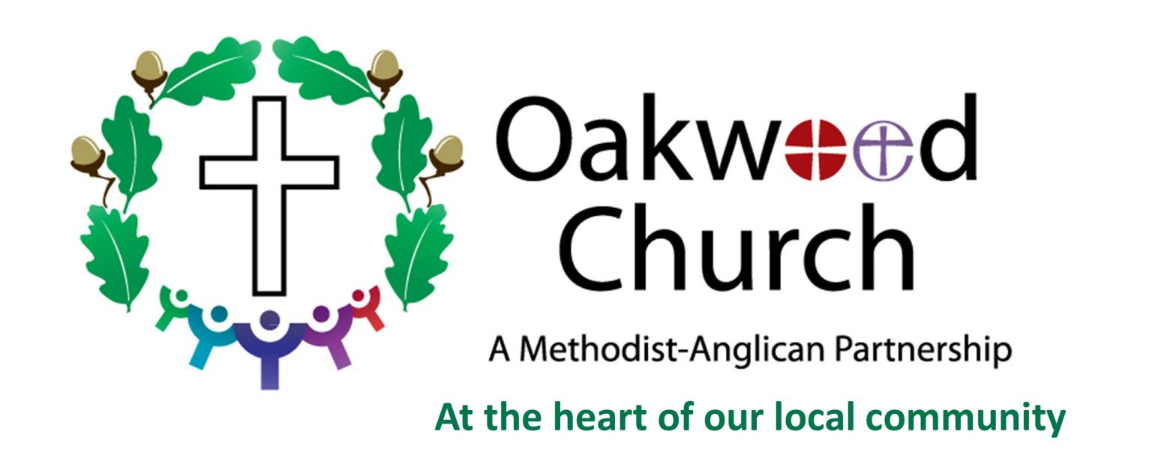What is the tagline of Oakwood Church?
Could you please answer the question thoroughly and with as much detail as possible?

The tagline 'At the heart of our local community' emphasizes the church's role and commitment to serving and engaging with its congregation and the surrounding area, highlighting its importance in the local community.